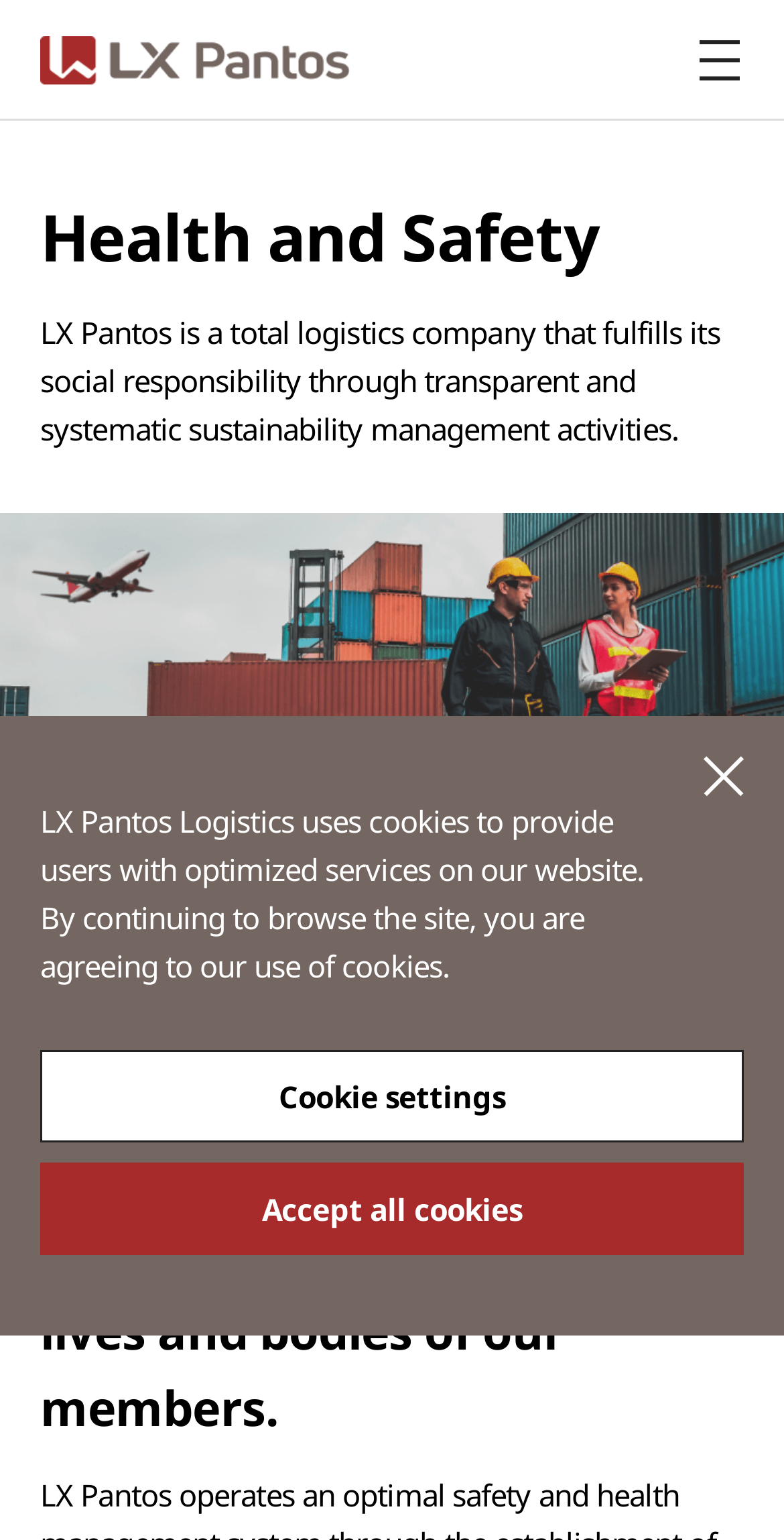Write an extensive caption that covers every aspect of the webpage.

The webpage is about Health and Safety at LX Pantos, a total logistics company. At the top left, there is a link to the company's homepage, labeled "LX Pantos". Next to it, on the top right, is a button to open the full menu. Below the link, there is a heading that reads "Health and Safety". 

Under the heading, there is a paragraph of text that describes the company's commitment to social responsibility through transparent and systematic sustainability management activities. 

Further down, there is another heading that explains the company's efforts to contribute to sustainable management by establishing a value chain system for safety and health activities and protecting the lives and bodies of its members. 

On the bottom right, there is a quick menu button. Above it, there is a notice about the use of cookies on the website, which informs users that by continuing to browse the site, they are agreeing to the company's use of cookies. Next to the notice, there are two buttons: "Cookie settings" and "Accept all cookies". 

On the bottom left, there is a button to close a popup or dialog box.